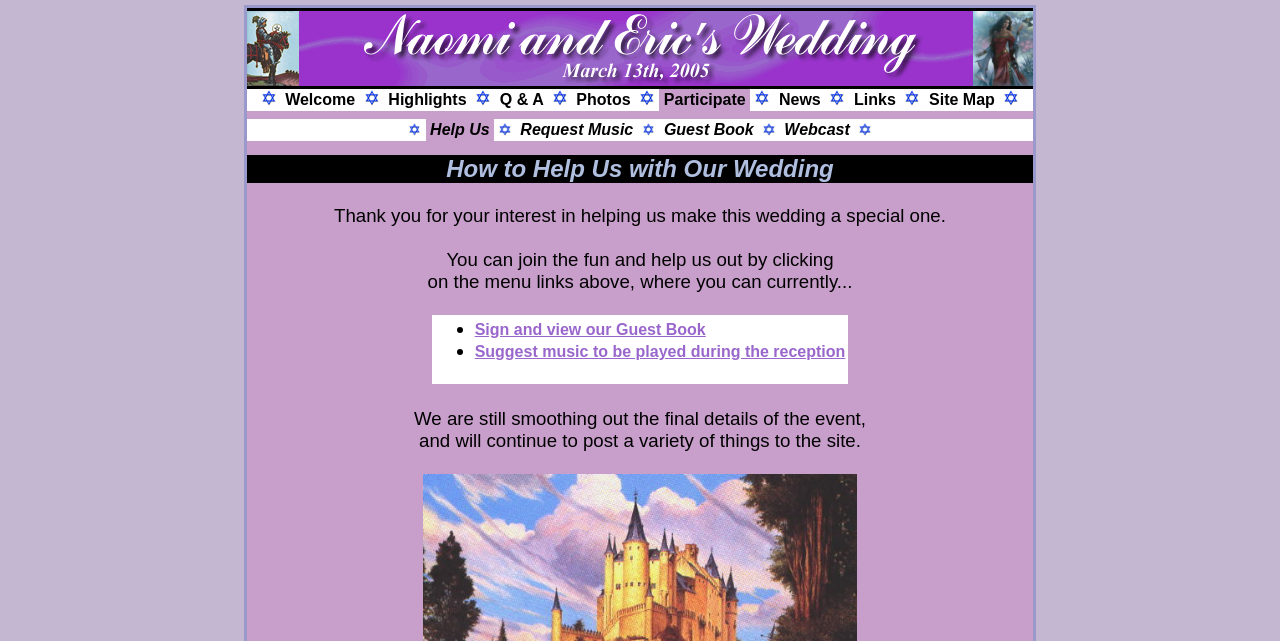Locate the bounding box coordinates of the element's region that should be clicked to carry out the following instruction: "View Photos". The coordinates need to be four float numbers between 0 and 1, i.e., [left, top, right, bottom].

[0.447, 0.139, 0.496, 0.173]